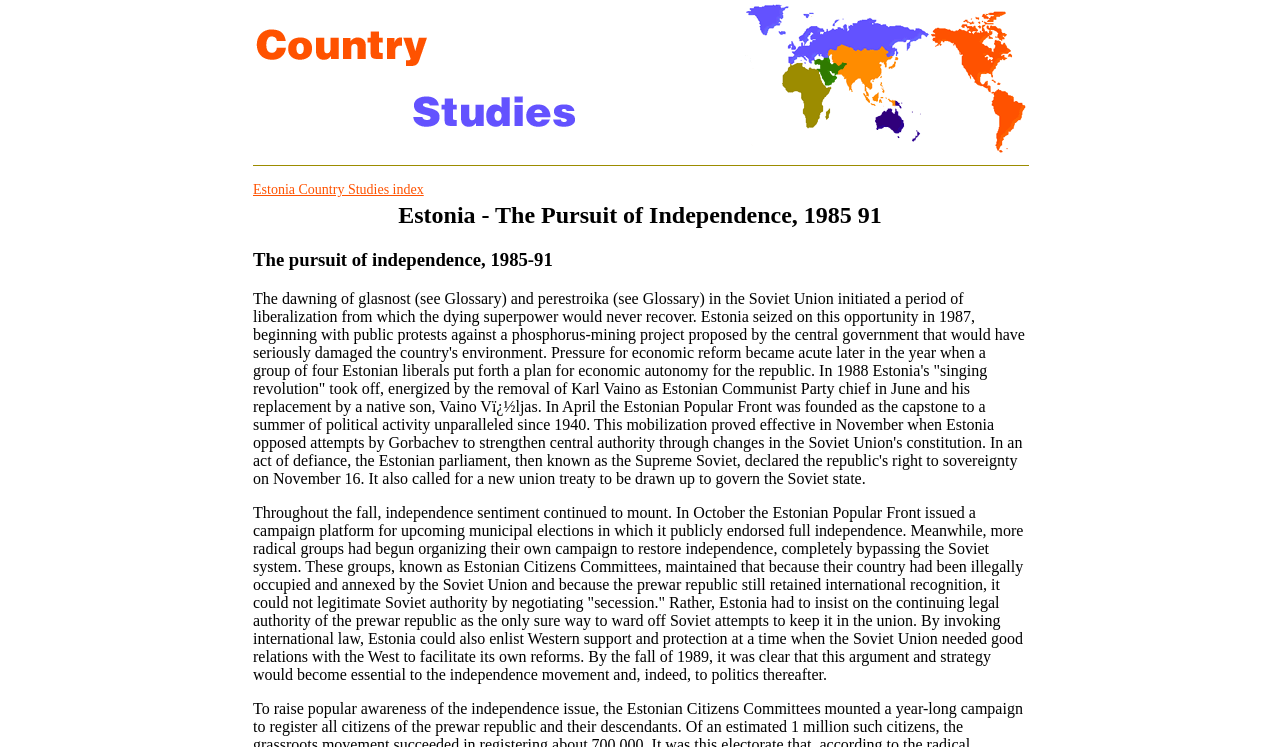What is the related index mentioned?
Please provide a detailed and comprehensive answer to the question.

I found a link element with the text 'Estonia Country Studies index', which suggests that the related index mentioned is the Estonia Country Studies index.